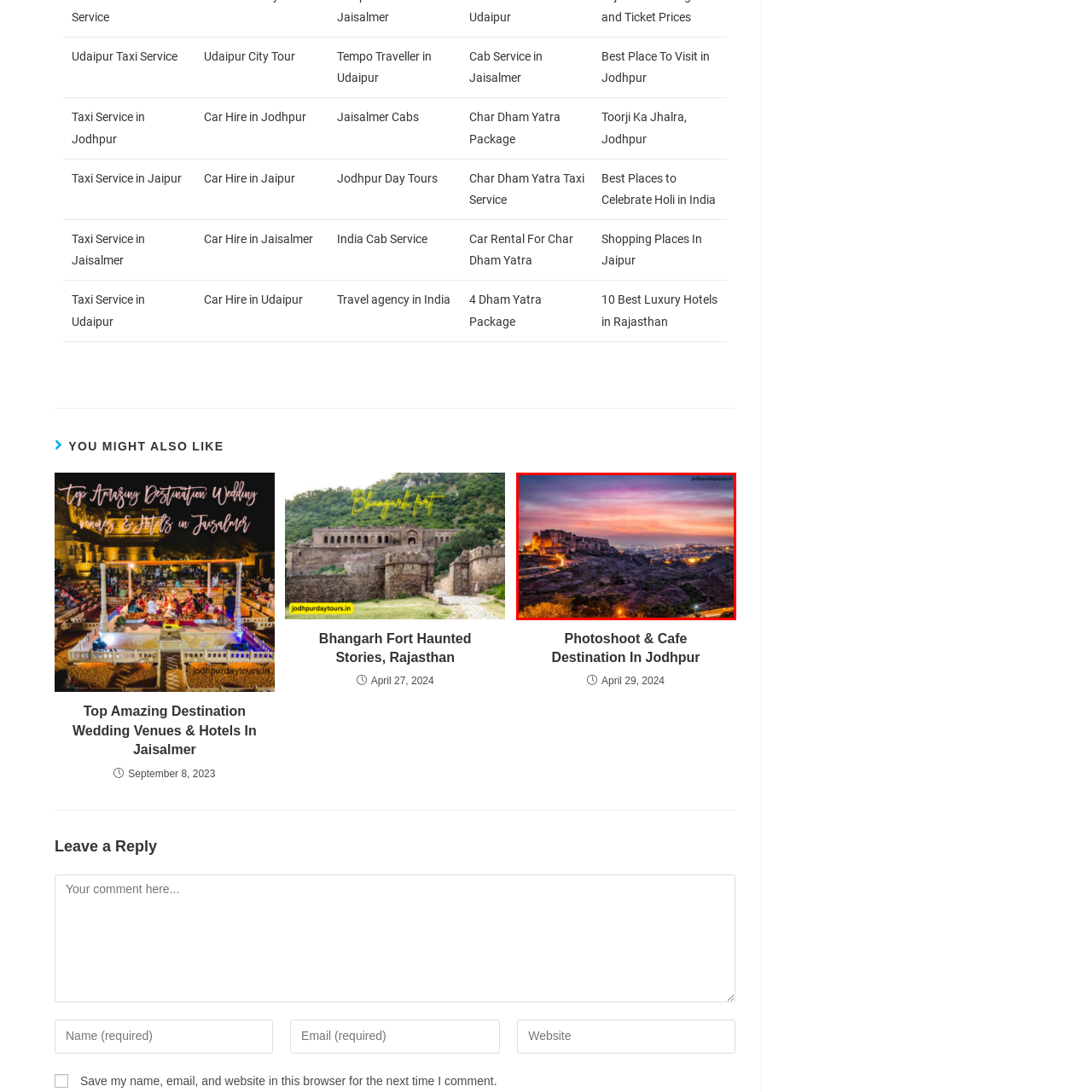What is the color of the city below the fort?
Check the image enclosed by the red bounding box and reply to the question using a single word or phrase.

Blue